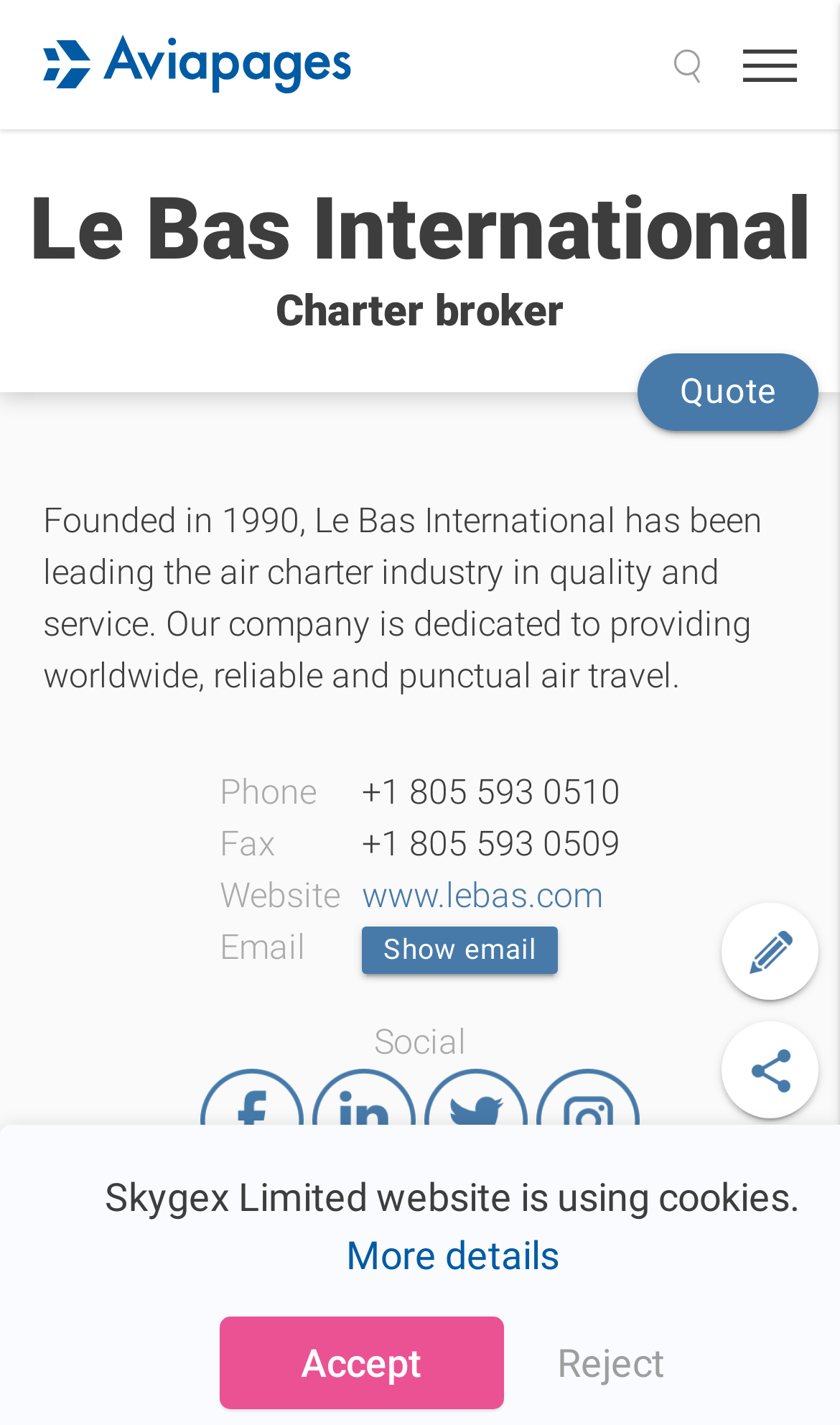Predict the bounding box coordinates of the area that should be clicked to accomplish the following instruction: "Follow on facebook". The bounding box coordinates should consist of four float numbers between 0 and 1, i.e., [left, top, right, bottom].

[0.238, 0.8, 0.362, 0.828]